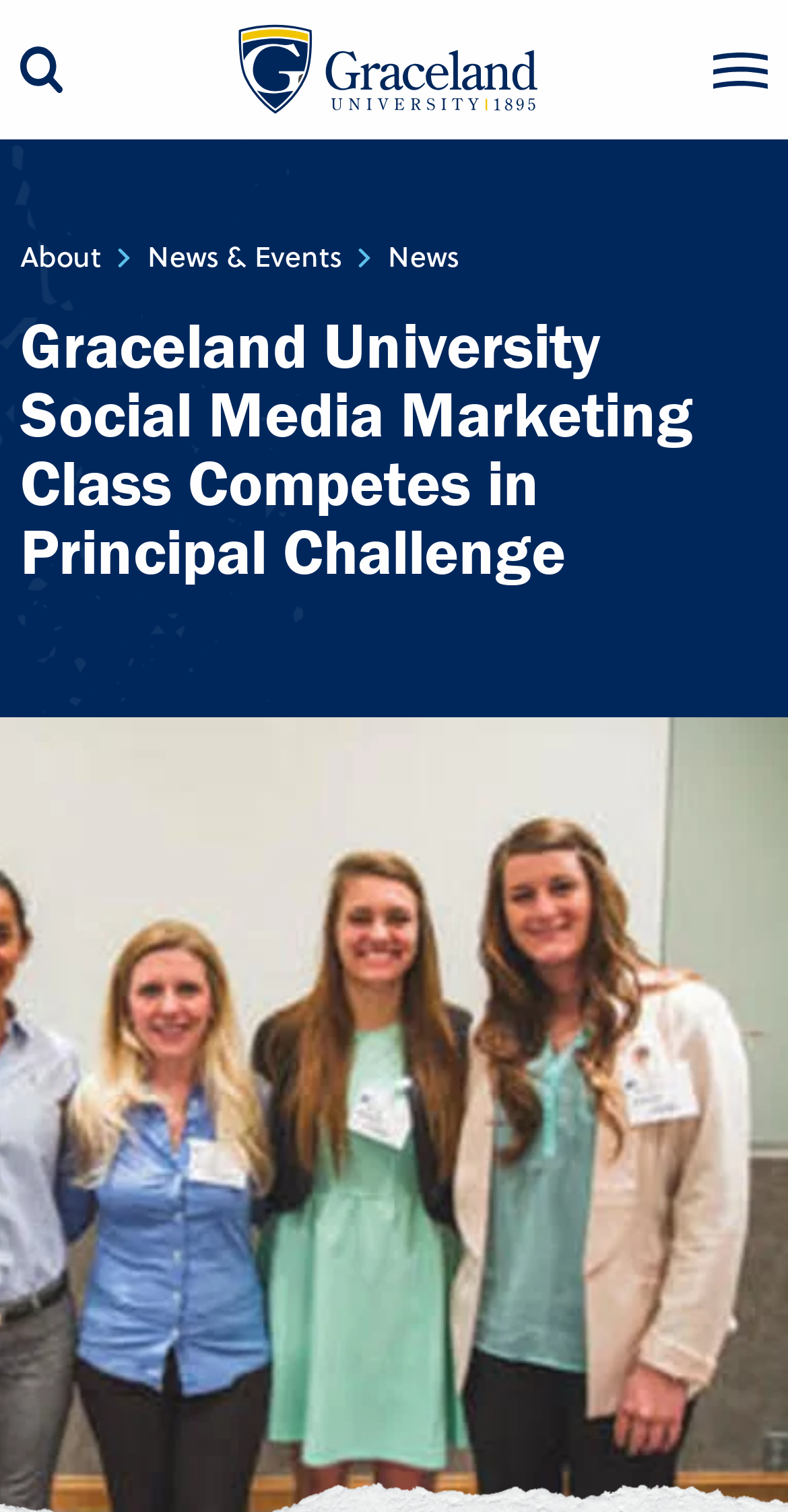Can you find and generate the webpage's heading?

Graceland University Social Media Marketing Class Competes in Principal Challenge